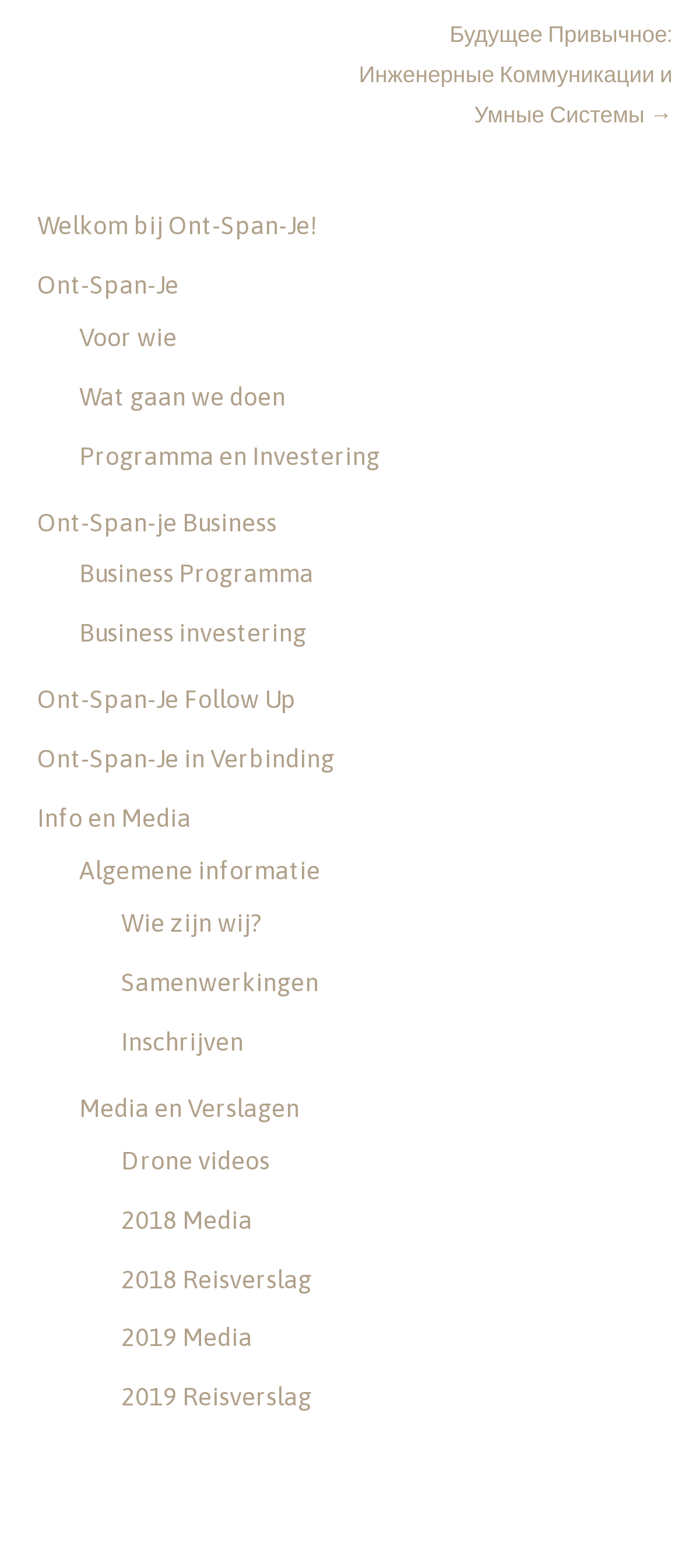Please provide a brief answer to the following inquiry using a single word or phrase:
What is the last link in the complementary section?

2019 Reisverslag